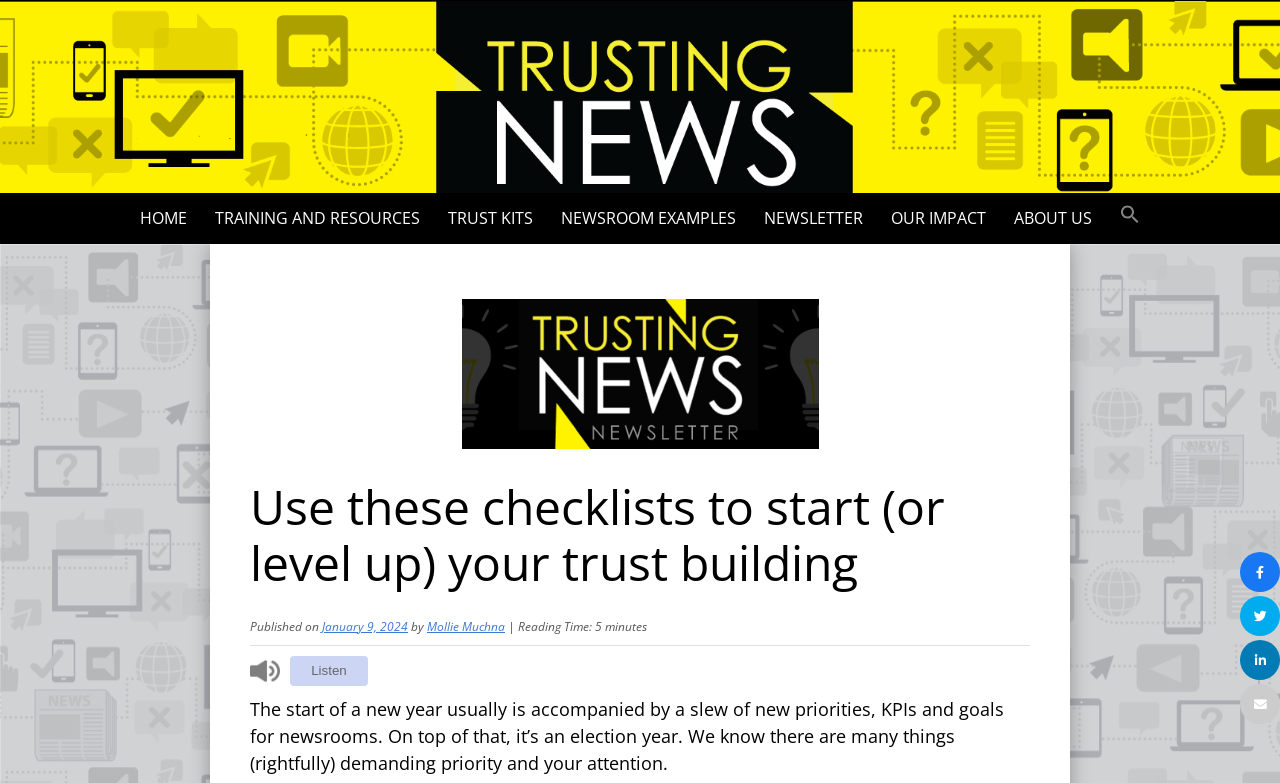Provide the bounding box coordinates of the UI element that matches the description: "collaboration".

None